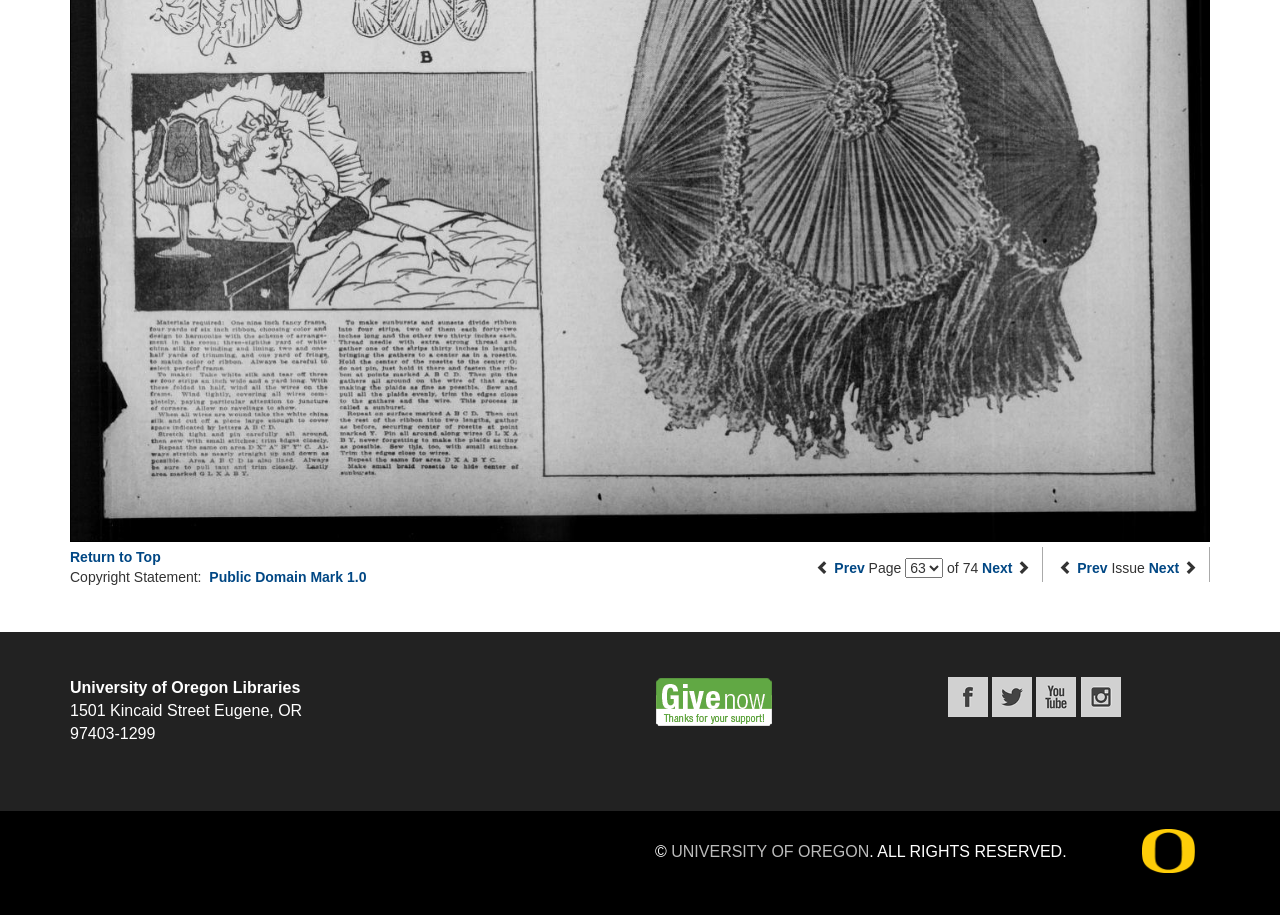What is the copyright statement?
Please use the image to provide an in-depth answer to the question.

I found the copyright statement by looking at the StaticText element with the text 'Copyright Statement:' and the associated link 'Public Domain Mark 1.0'.